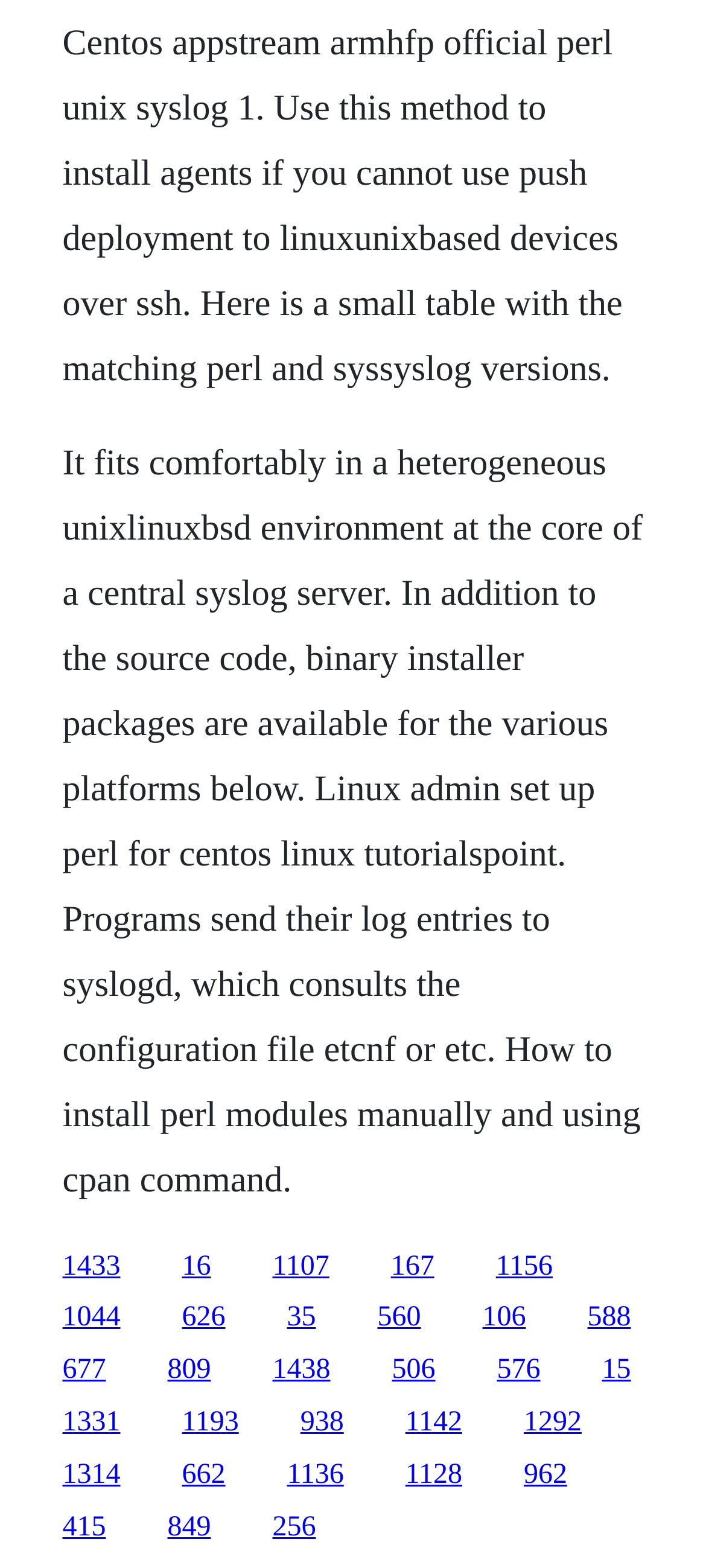Answer the following in one word or a short phrase: 
What is the tutorial point related to?

linux admin set up perl for centos